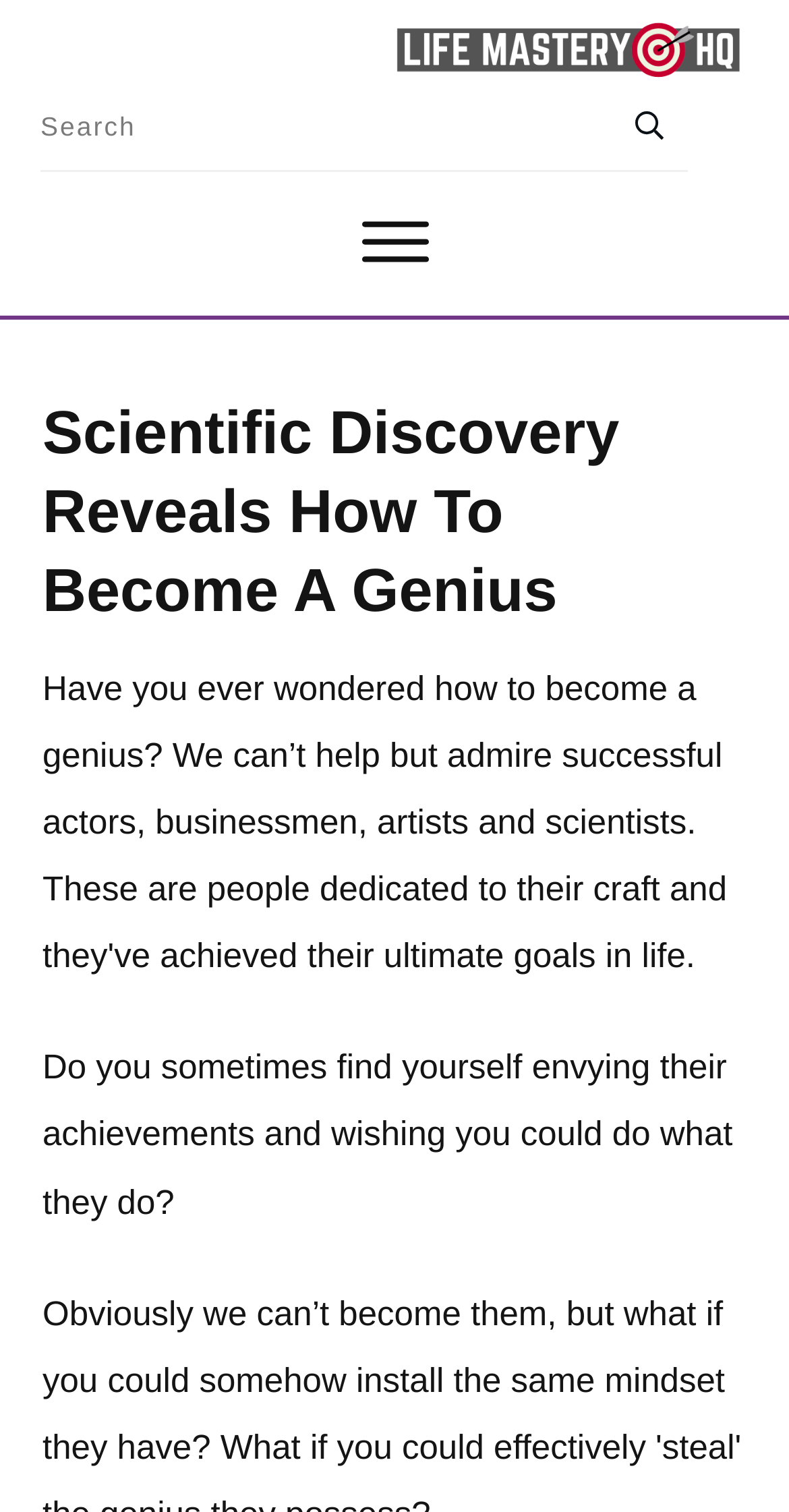Respond to the question with just a single word or phrase: 
What is the image above the search box?

A layout table with an image